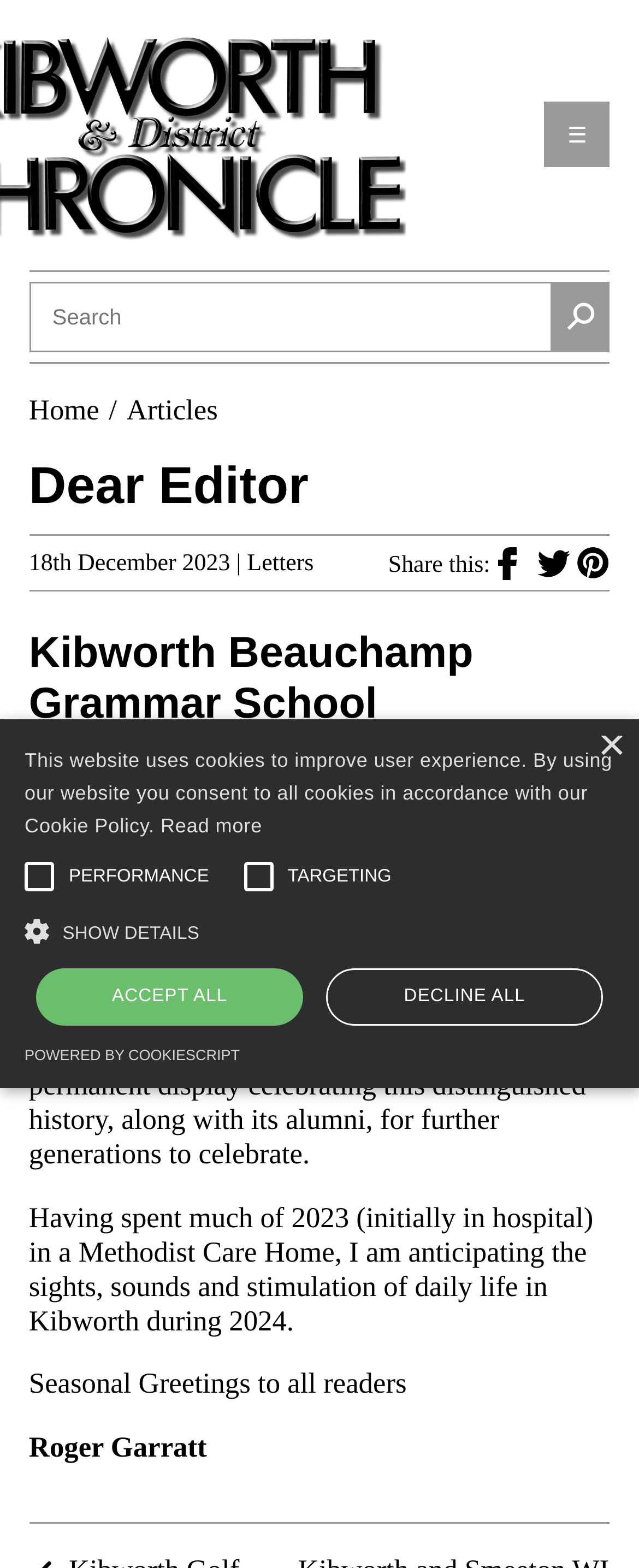Locate the bounding box coordinates of the element you need to click to accomplish the task described by this instruction: "Share to Facebook".

[0.778, 0.348, 0.841, 0.369]